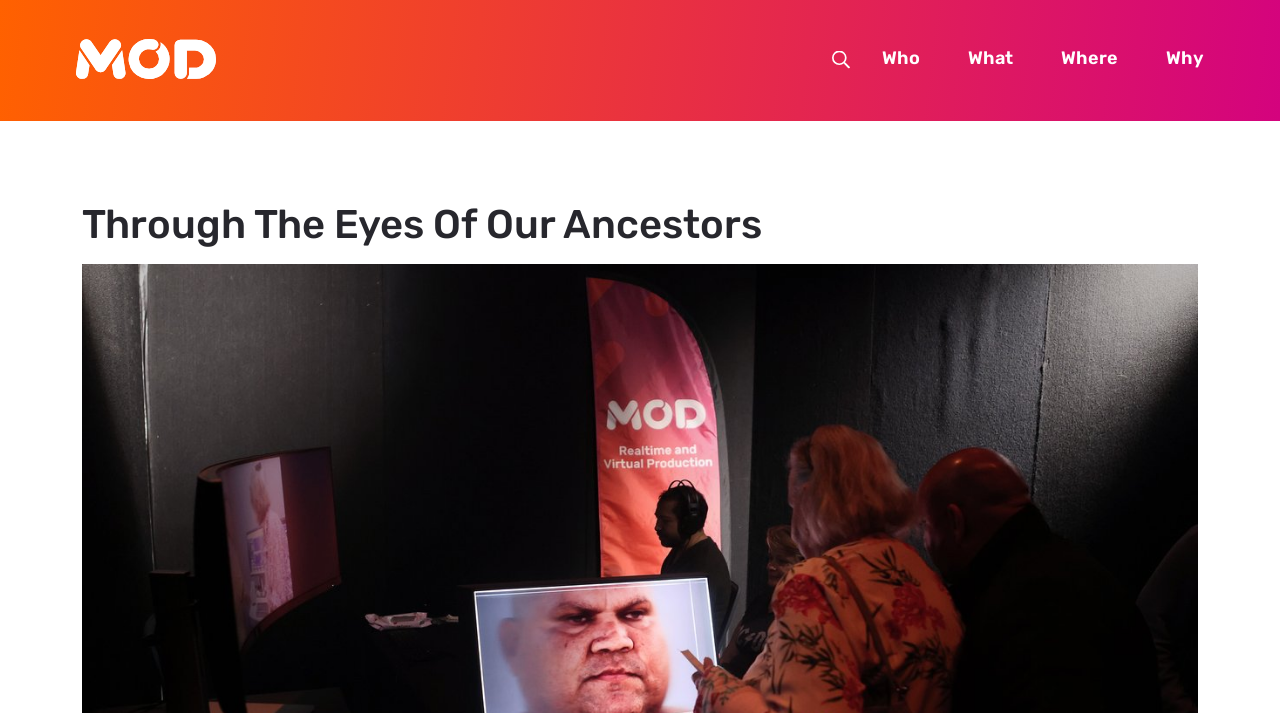What is the color scheme of the webpage?
Provide a concise answer using a single word or phrase based on the image.

Unknown